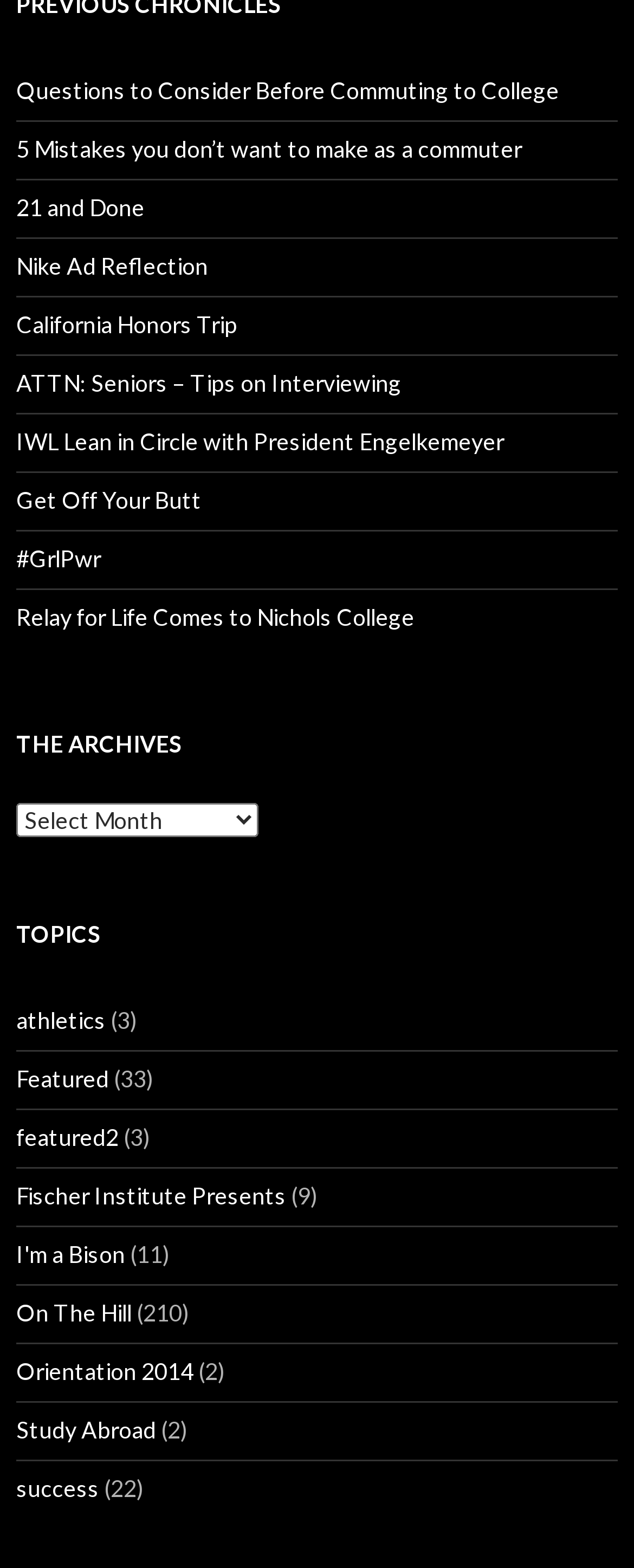Look at the image and answer the question in detail:
What is the title of the navigation section?

The title of the navigation section can be found by looking at the heading element with the text 'THE ARCHIVES' which is a child of the root element.